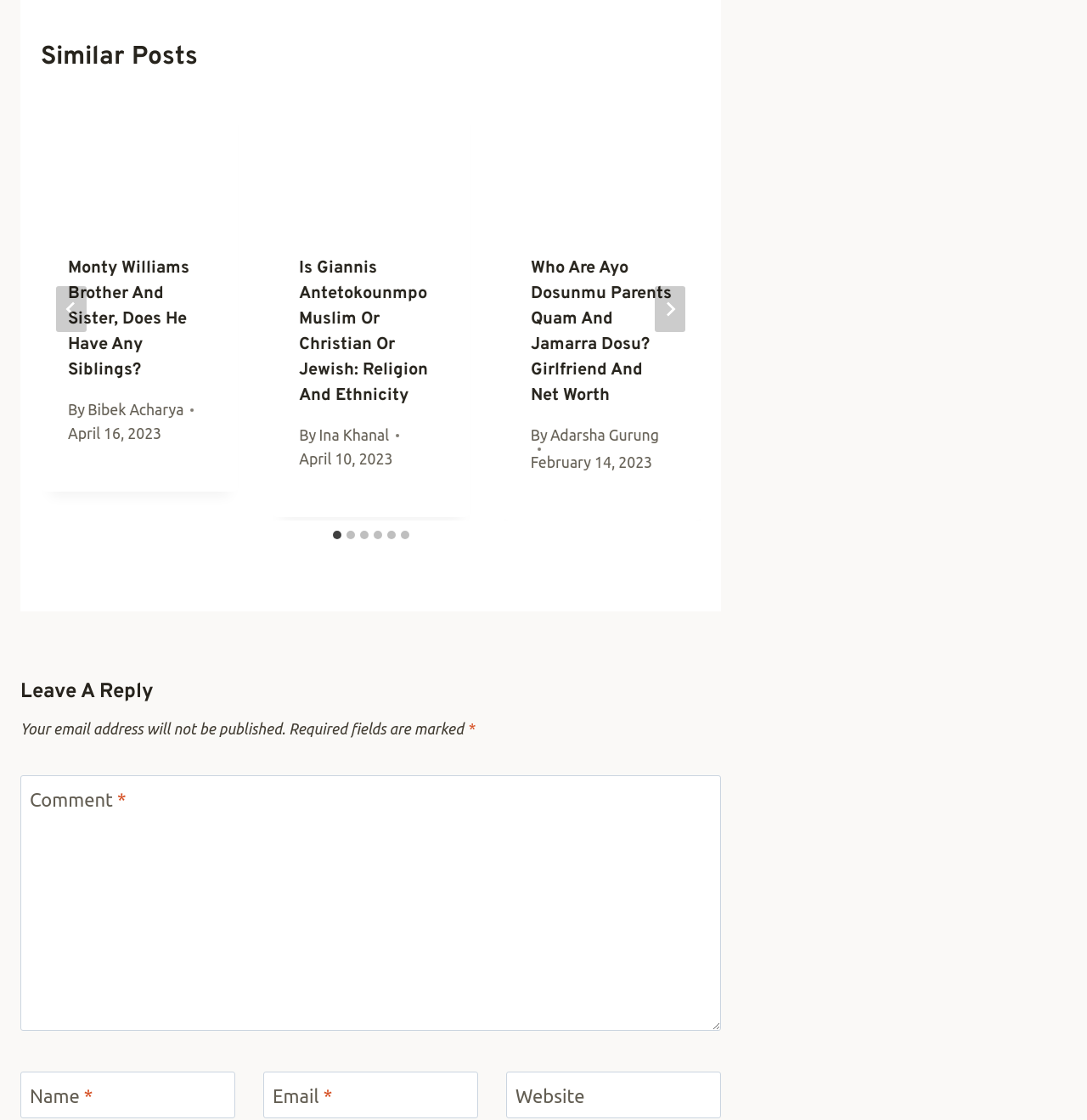What is the date of the third article?
Please provide a comprehensive answer based on the information in the image.

I found the date of the third article by looking at the time element with the text 'February 14, 2023' inside the third tabpanel element, which is located below the heading element with the text 'Who are Ayo Dosunmu parents Quam and Jamarra Dosu? Girlfriend And Net Worth'.